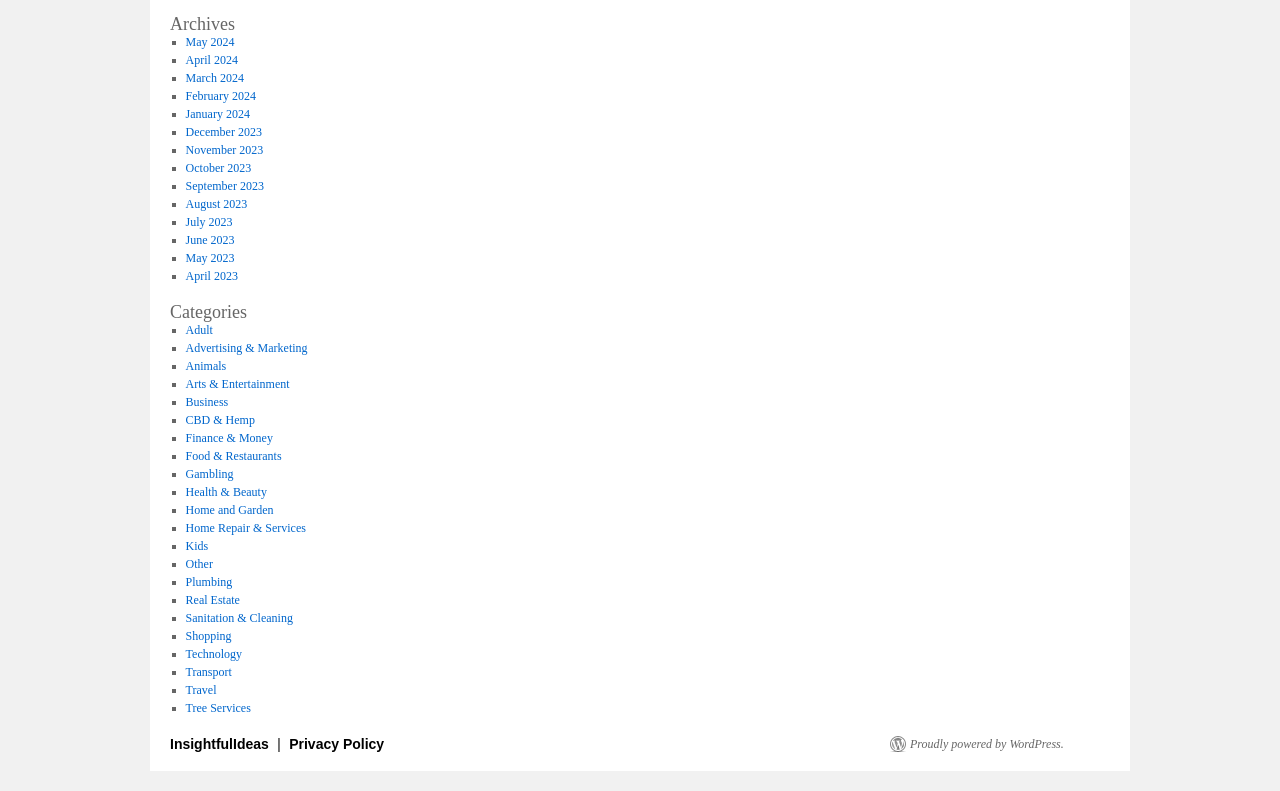Using the given description, provide the bounding box coordinates formatted as (top-left x, top-left y, bottom-right x, bottom-right y), with all values being floating point numbers between 0 and 1. Description: InsightfulIdeas

[0.133, 0.93, 0.213, 0.95]